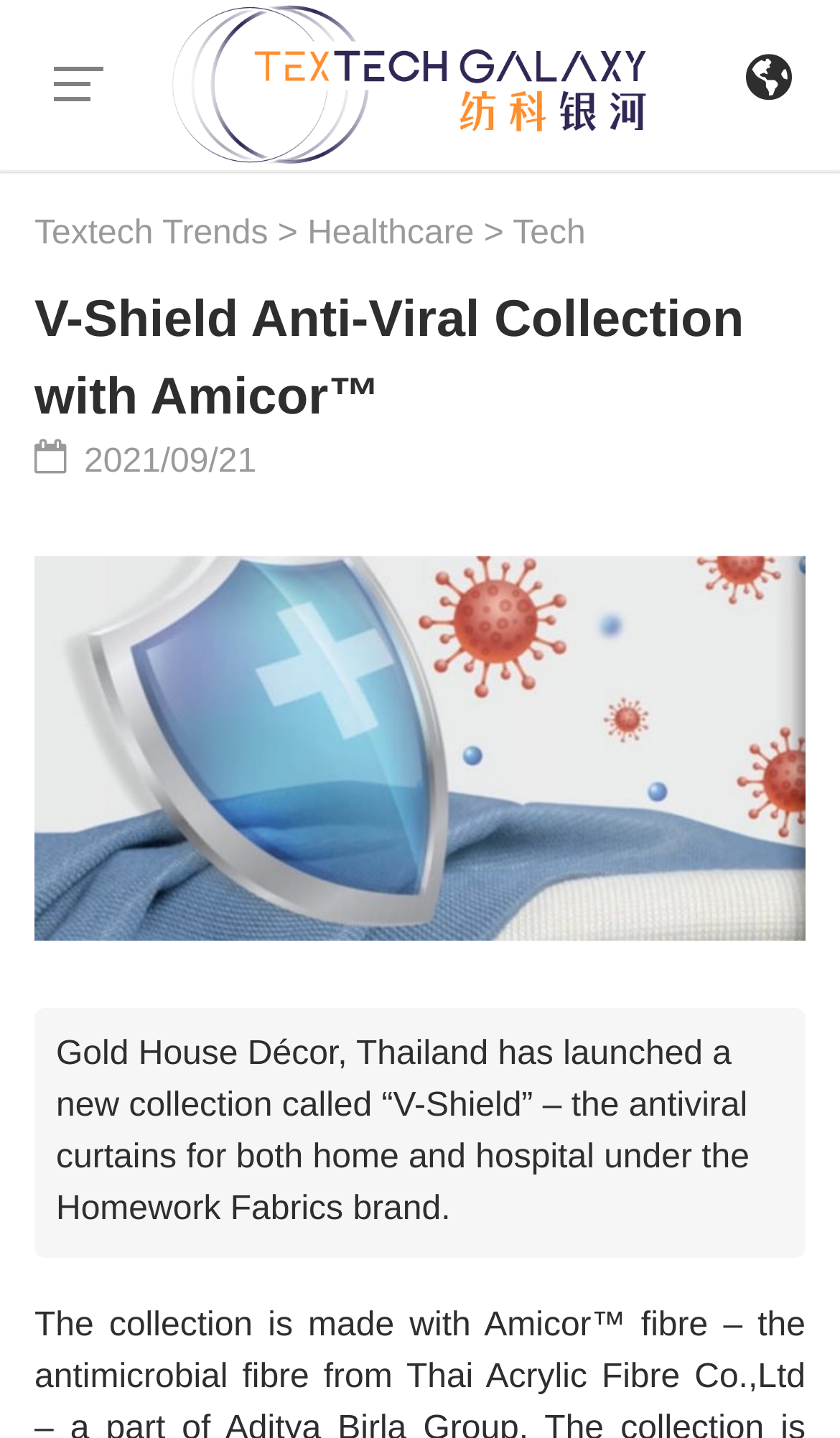What is the brand under which the V-Shield collection is launched?
Based on the screenshot, give a detailed explanation to answer the question.

I found the answer by reading the text description of the image, which mentions 'under the Homework Fabrics brand'.